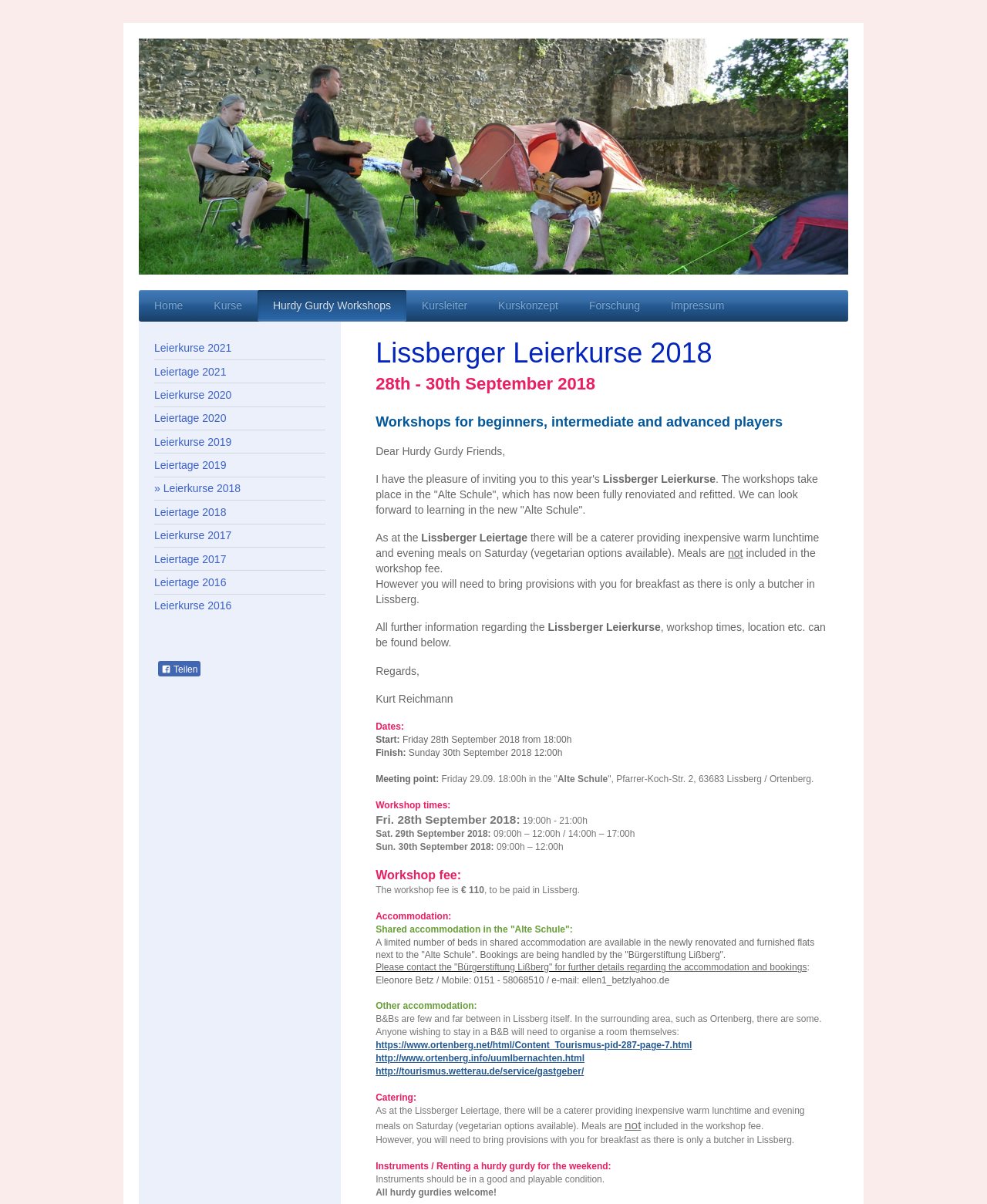Determine the bounding box coordinates for the UI element matching this description: "Leierkurse 2017".

[0.156, 0.435, 0.33, 0.455]